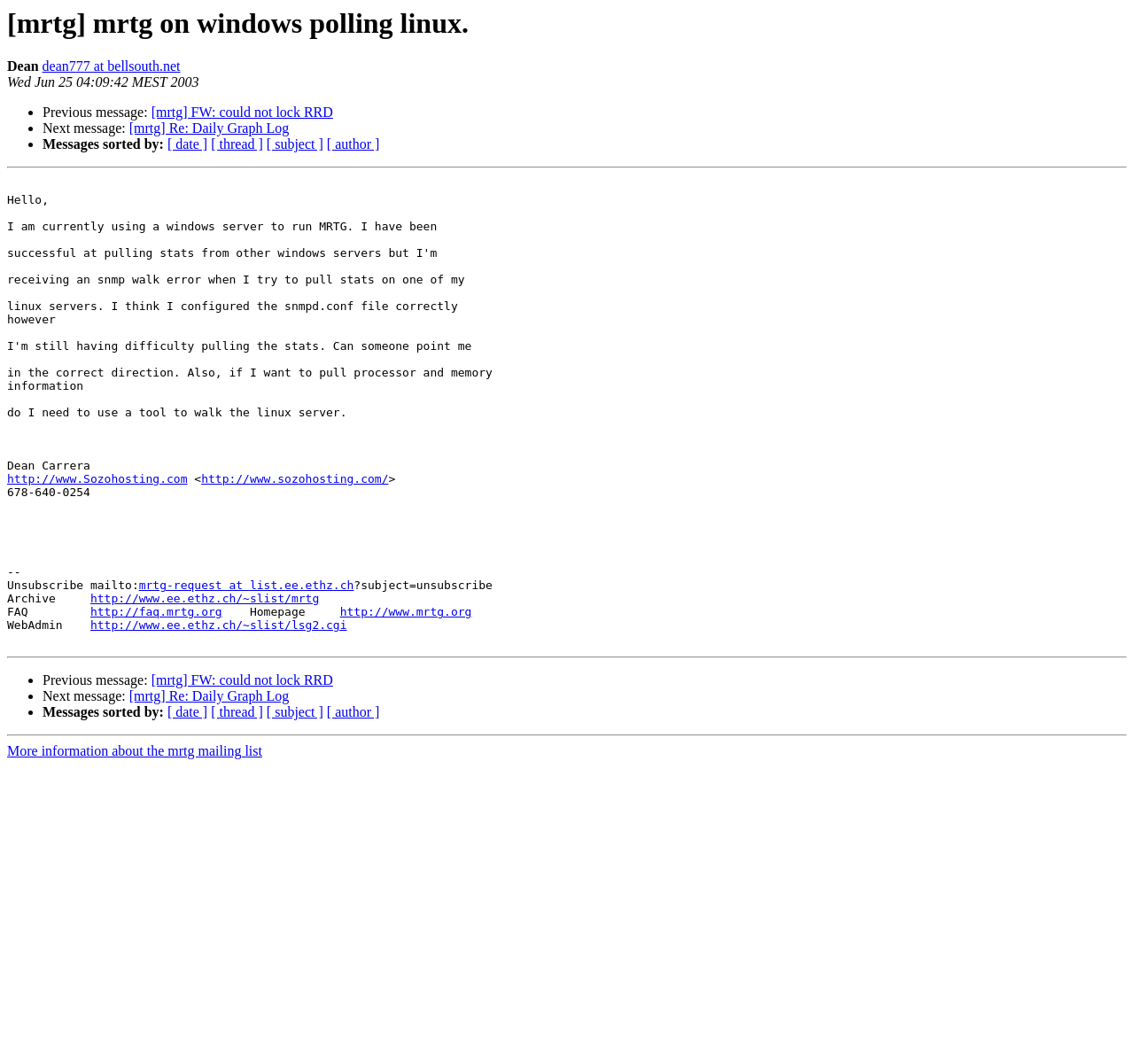Locate the bounding box of the UI element based on this description: "[mrtg] Re: Daily Graph Log". Provide four float numbers between 0 and 1 as [left, top, right, bottom].

[0.114, 0.647, 0.255, 0.661]